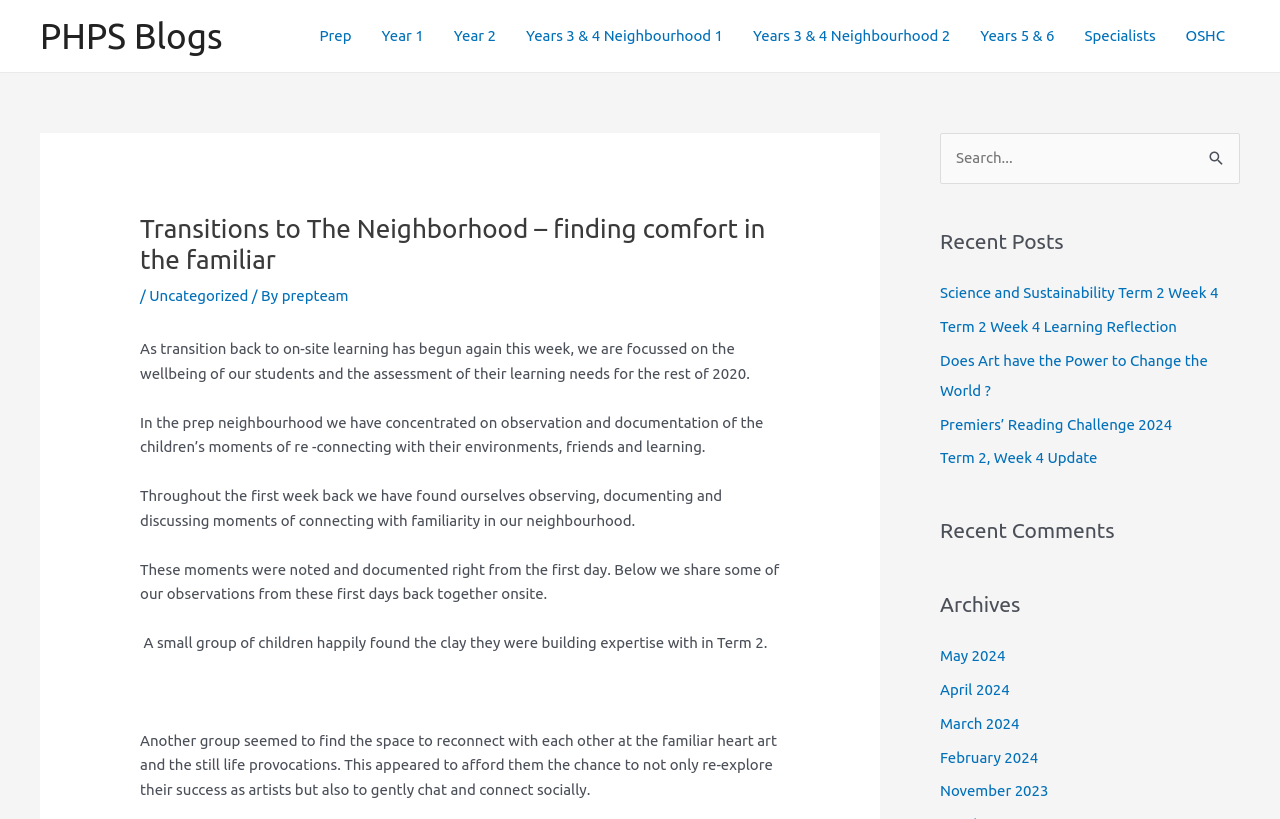Find and indicate the bounding box coordinates of the region you should select to follow the given instruction: "View the 'Recent Posts'".

[0.734, 0.276, 0.969, 0.578]